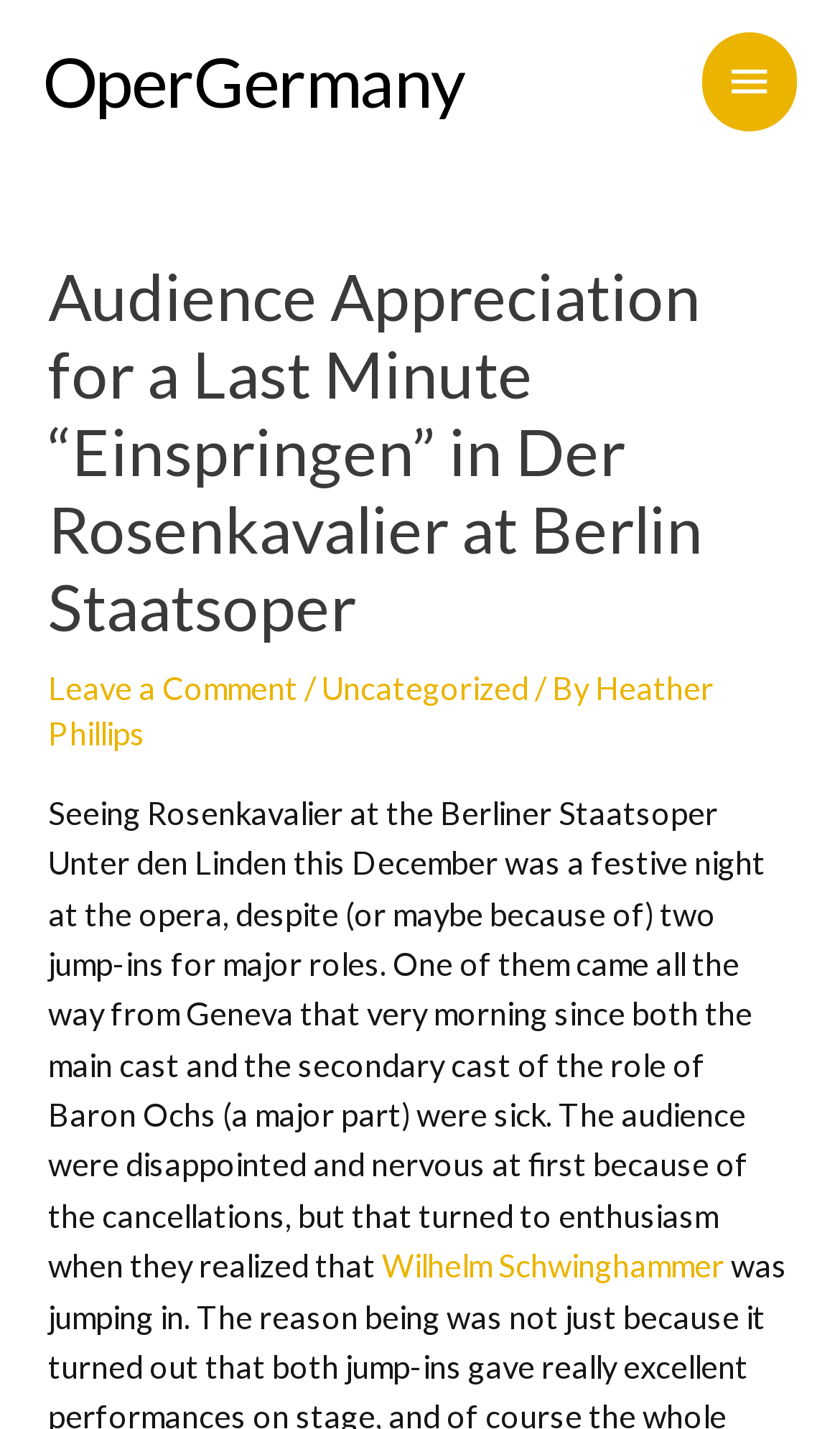Where did the jump-in for the role of Baron Ochs come from?
Look at the image and provide a short answer using one word or a phrase.

Geneva